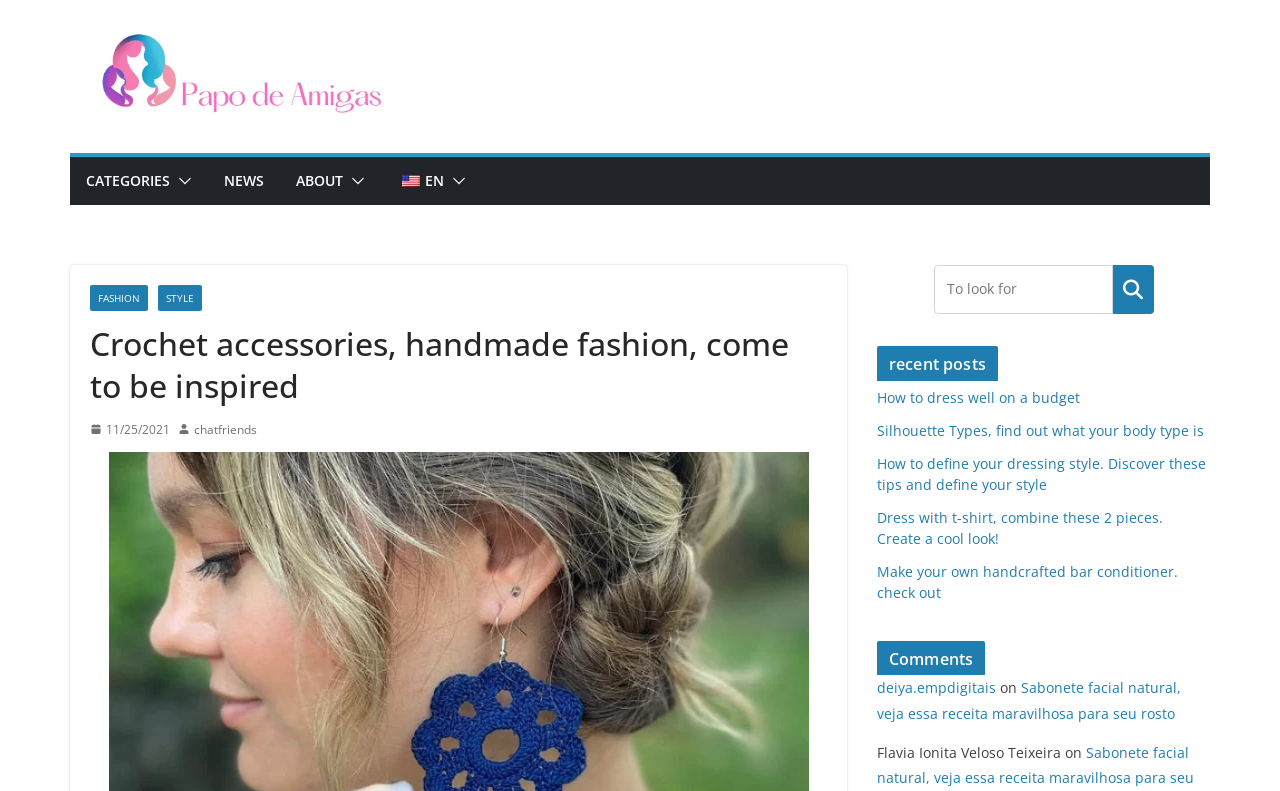Predict the bounding box coordinates of the area that should be clicked to accomplish the following instruction: "Read the recent post 'How to dress well on a budget'". The bounding box coordinates should consist of four float numbers between 0 and 1, i.e., [left, top, right, bottom].

[0.685, 0.49, 0.844, 0.514]